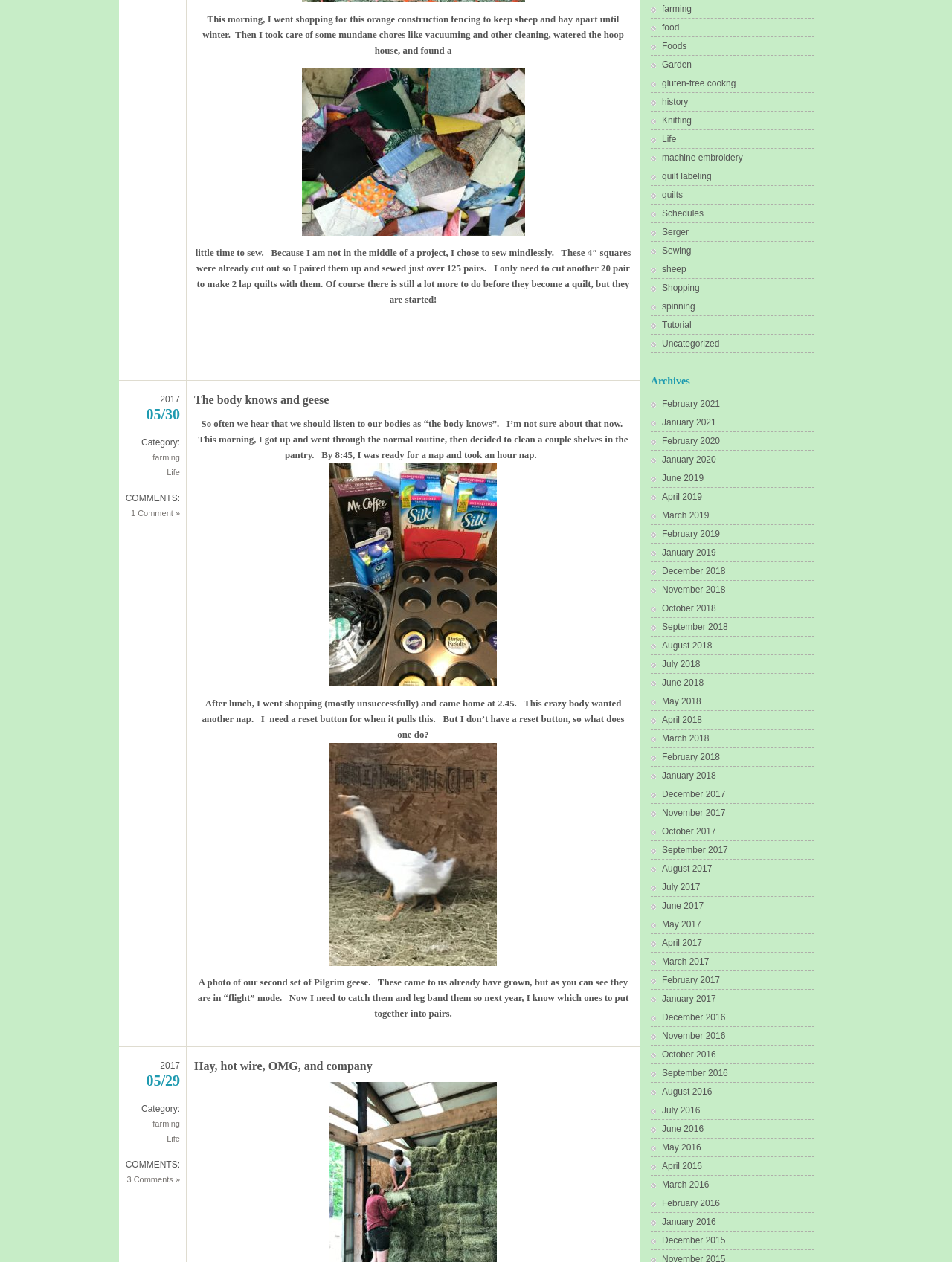Please determine the bounding box of the UI element that matches this description: June 2017. The coordinates should be given as (top-left x, top-left y, bottom-right x, bottom-right y), with all values between 0 and 1.

[0.684, 0.714, 0.739, 0.722]